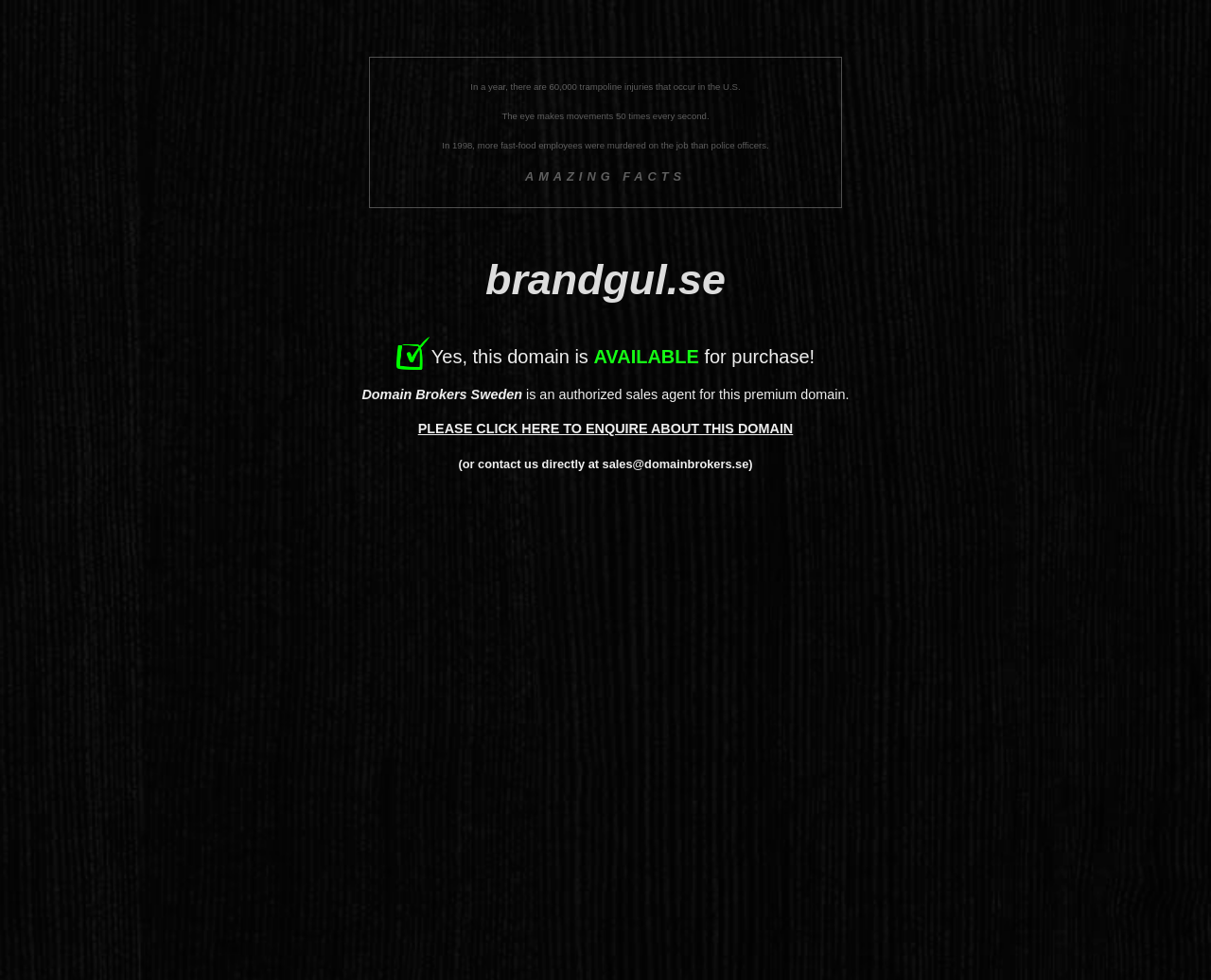Give a detailed account of the webpage, highlighting key information.

The webpage appears to be a domain sale page for "brandgul.se". At the top, there is a large heading displaying the domain name "brandgul.se". Below the heading, there is a table containing four rows, each with a fascinating fact. The facts are arranged in a vertical column, with the first fact "In a year, there are 60,000 trampoline injuries that occur in the U.S." at the top, followed by "The eye makes movements 50 times every second.", then "In 1998, more fast-food employees were murdered on the job than police officers.", and finally "AMAZING FACTS" as a title.

To the right of the table, there is a section with text indicating that the domain is available for purchase. The text "Yes, this domain is" is followed by "AVAILABLE" in a slightly larger font, and then "for purchase!". Below this section, there is a paragraph of text stating that "Domain Brokers Sweden" is an authorized sales agent for the premium domain.

Underneath the paragraph, there are two links. The first link is "PLEASE CLICK HERE TO ENQUIRE ABOUT THIS DOMAIN", and the second link is "(or contact us directly at sales@domainbrokers.se)". These links are positioned side by side, with the first link slightly to the left of the second link.